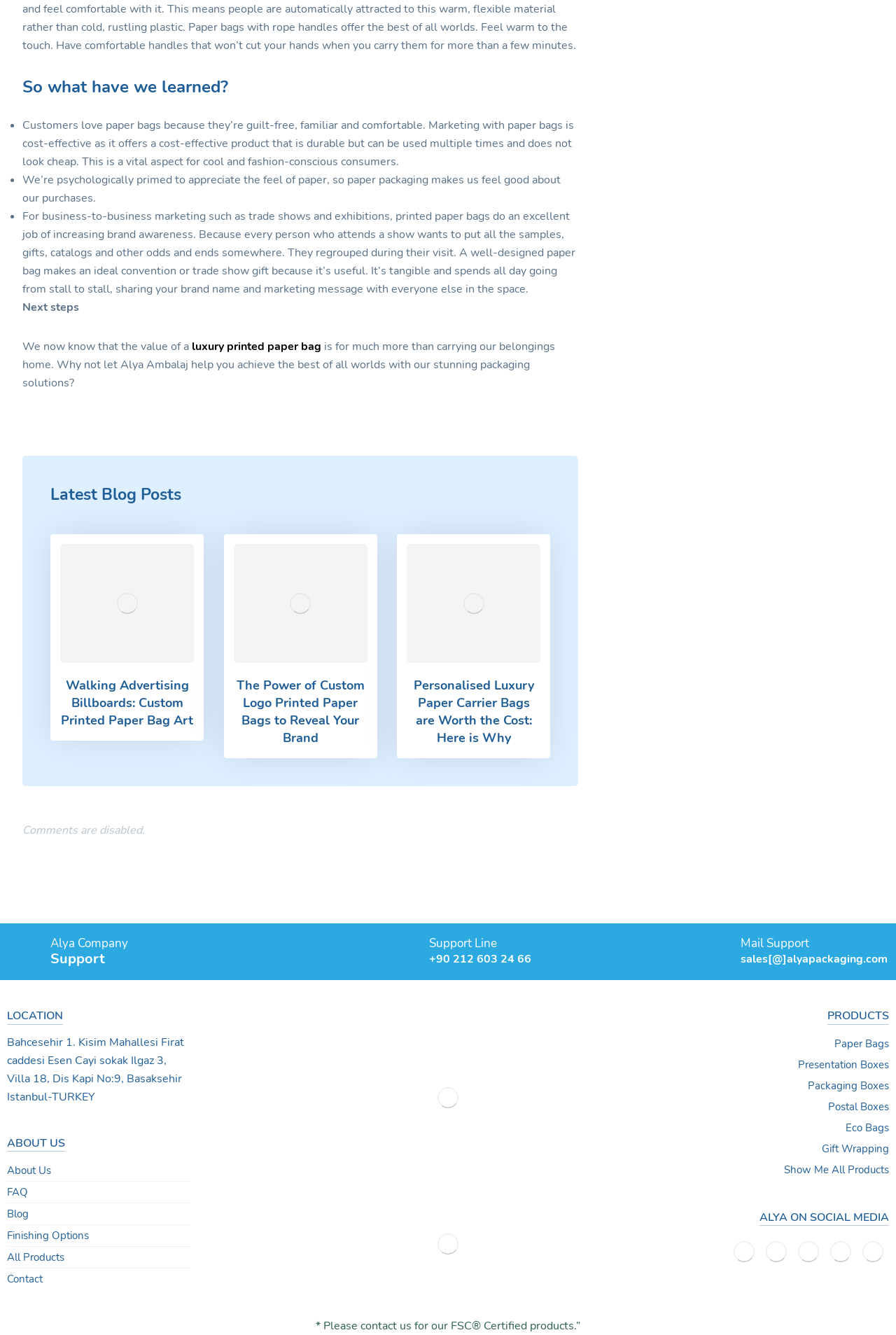Please provide the bounding box coordinates in the format (top-left x, top-left y, bottom-right x, bottom-right y). Remember, all values are floating point numbers between 0 and 1. What is the bounding box coordinate of the region described as: Show Me All Products

[0.875, 0.871, 0.992, 0.881]